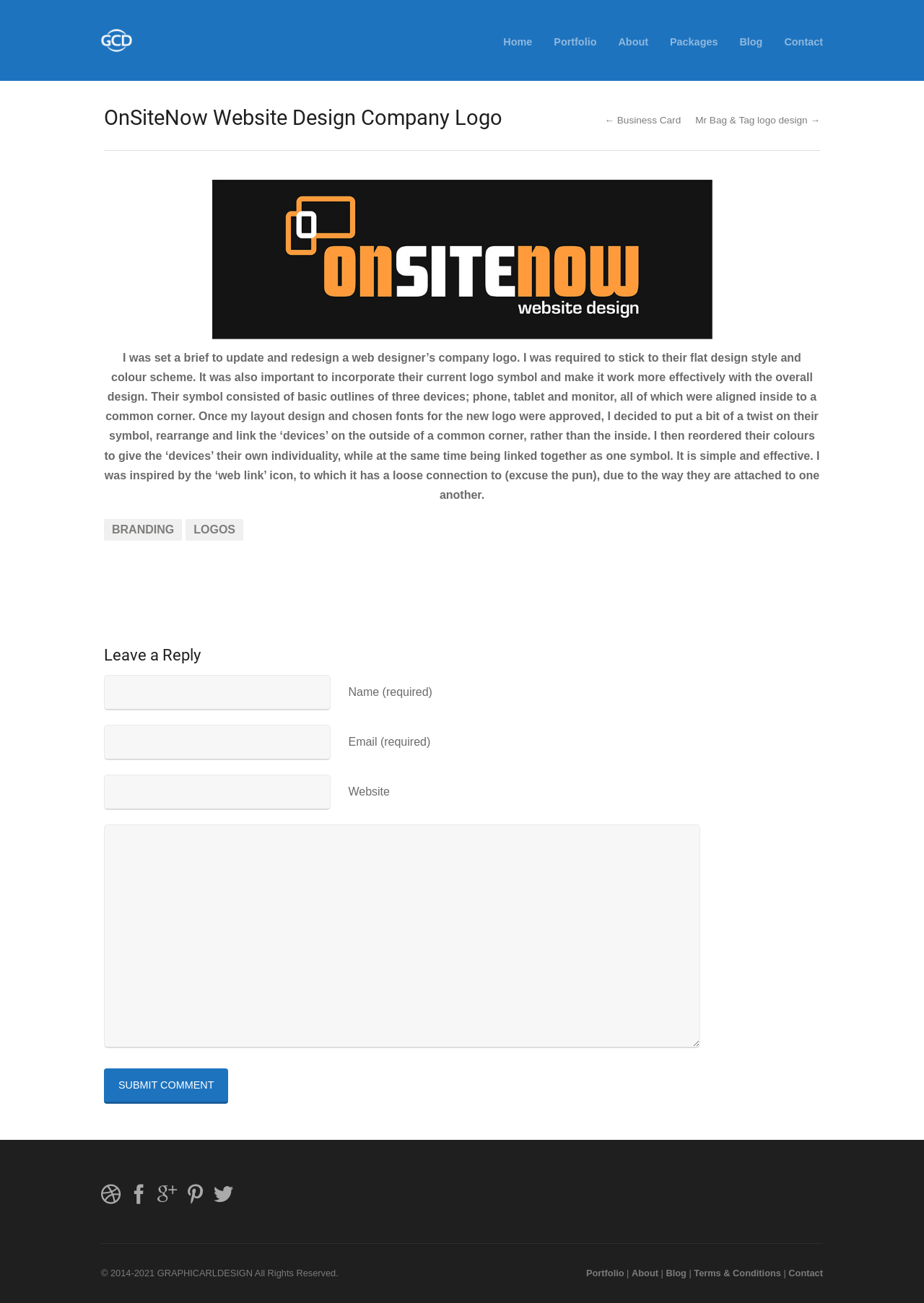Carefully observe the image and respond to the question with a detailed answer:
How many devices are in the logo symbol?

I read the static text element with the text 'Their symbol consisted of basic outlines of three devices; phone, tablet and monitor, all of which were aligned inside to a common corner.' which mentions the number of devices in the logo symbol.